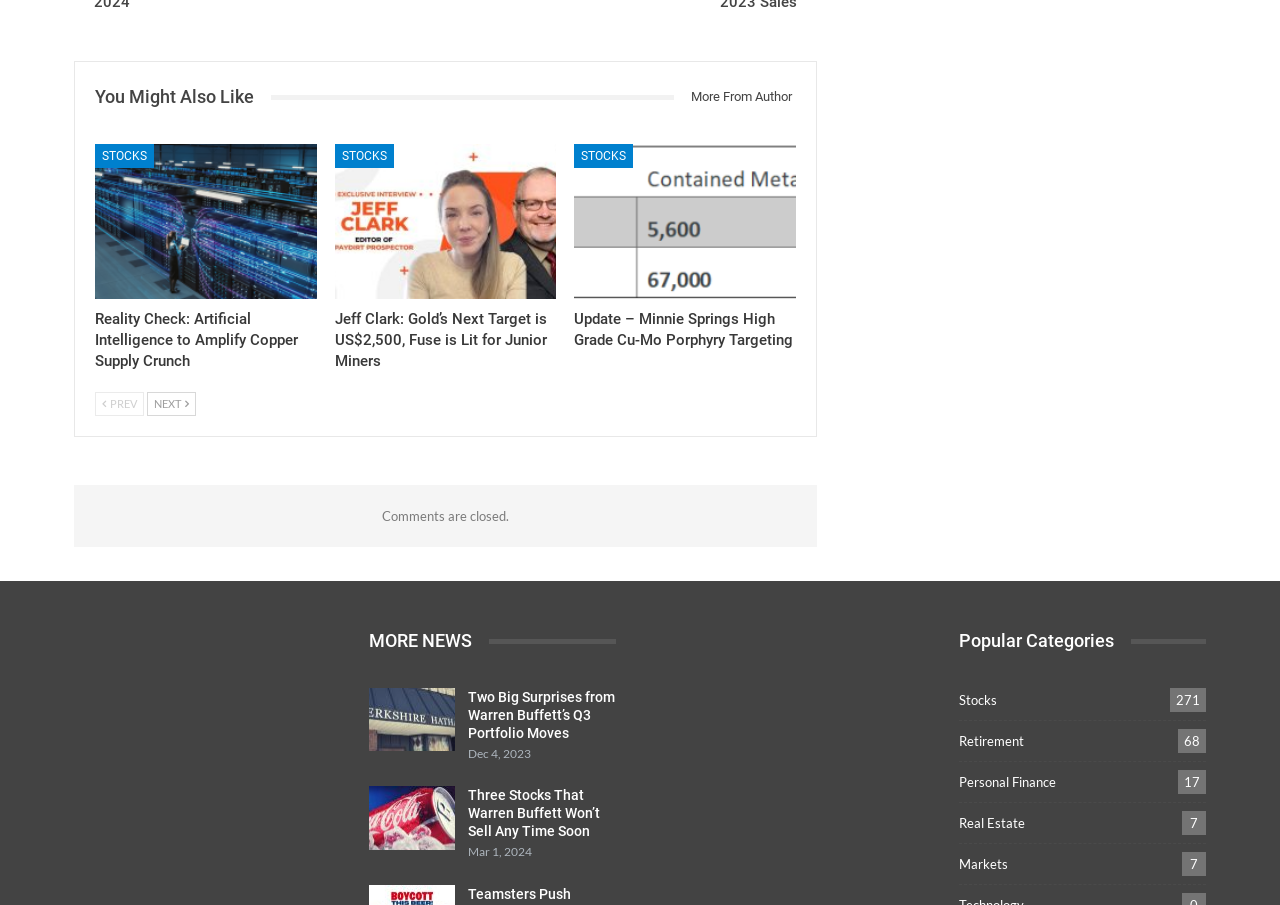Pinpoint the bounding box coordinates for the area that should be clicked to perform the following instruction: "Go to 'STOCKS'".

[0.074, 0.159, 0.12, 0.186]